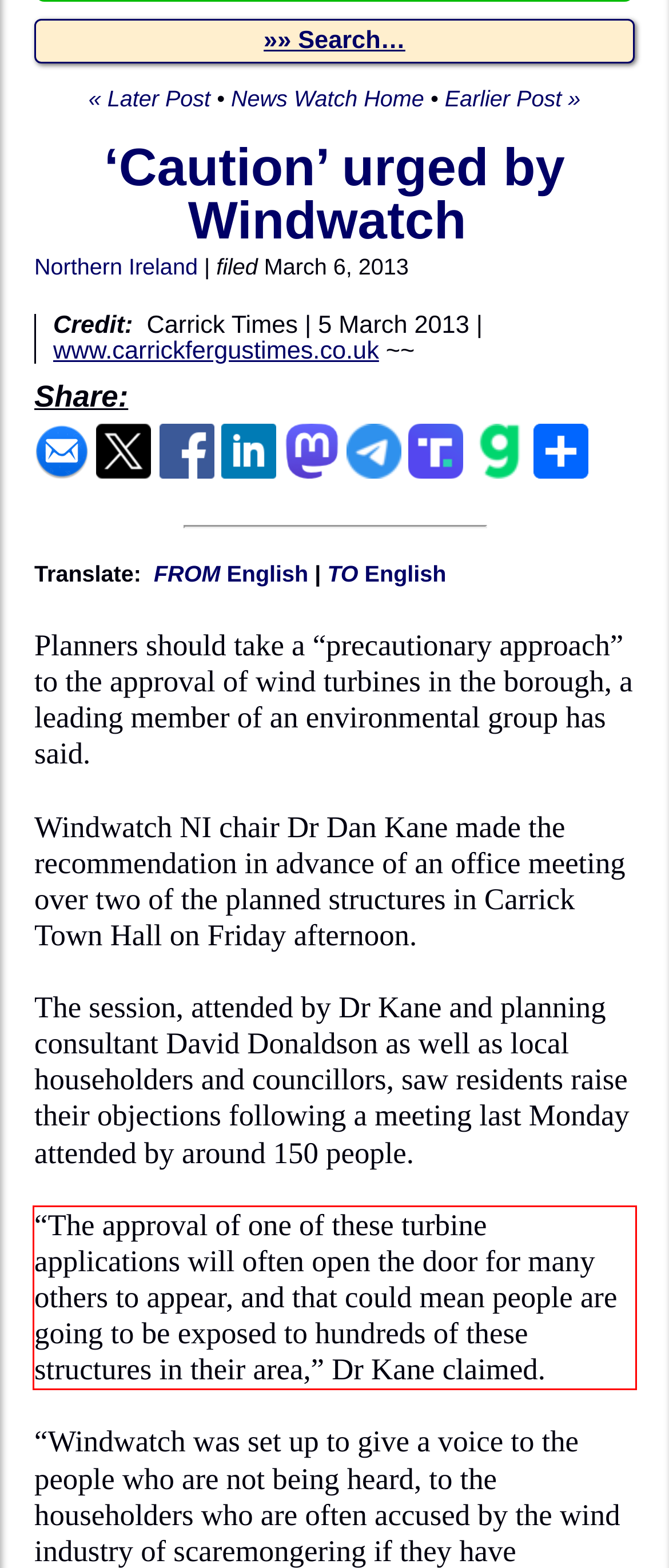Within the screenshot of the webpage, locate the red bounding box and use OCR to identify and provide the text content inside it.

“The approval of one of these turbine applications will often open the door for many others to appear, and that could mean people are going to be exposed to hundreds of these structures in their area,” Dr Kane claimed.